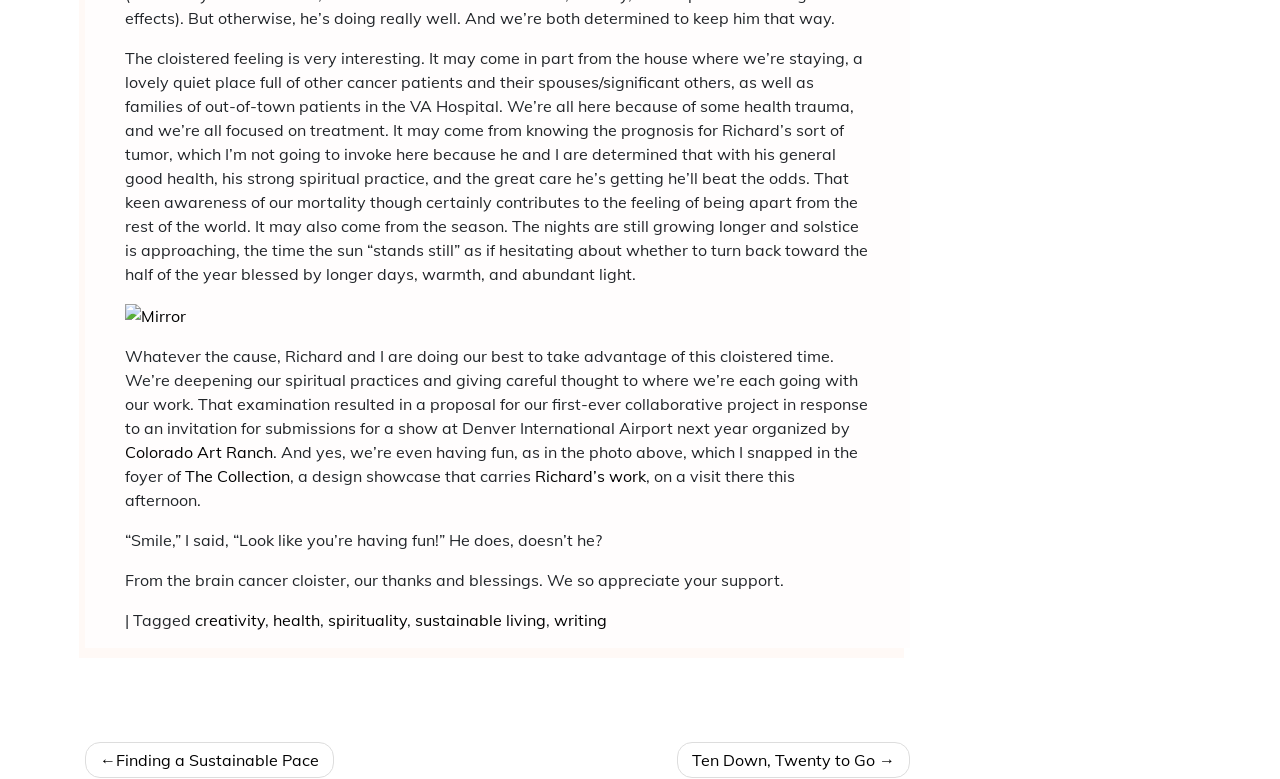Please provide a one-word or short phrase answer to the question:
What is the author's husband's health condition?

Brain cancer